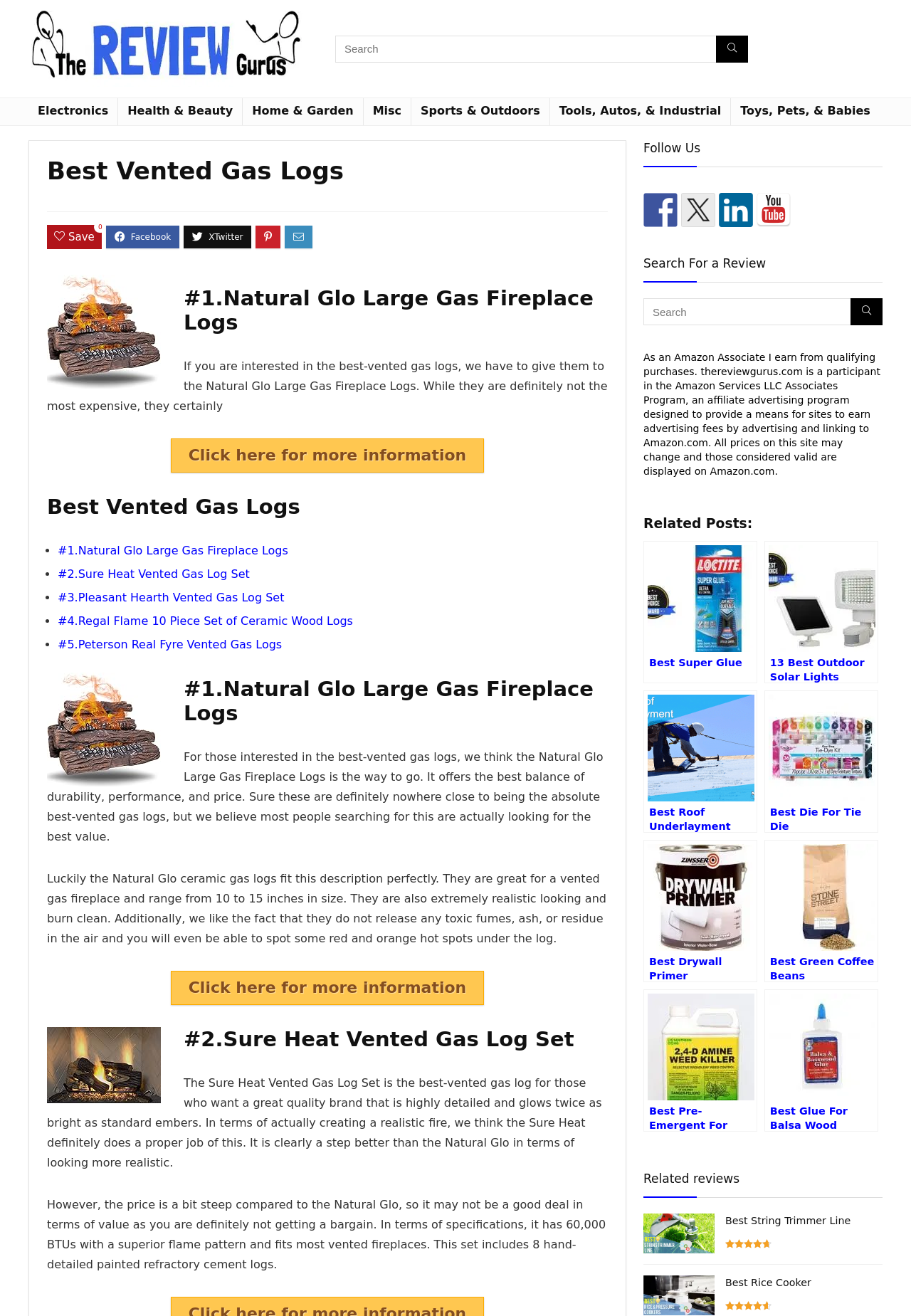Please mark the bounding box coordinates of the area that should be clicked to carry out the instruction: "View the Best String Trimmer Line review".

[0.796, 0.923, 0.934, 0.932]